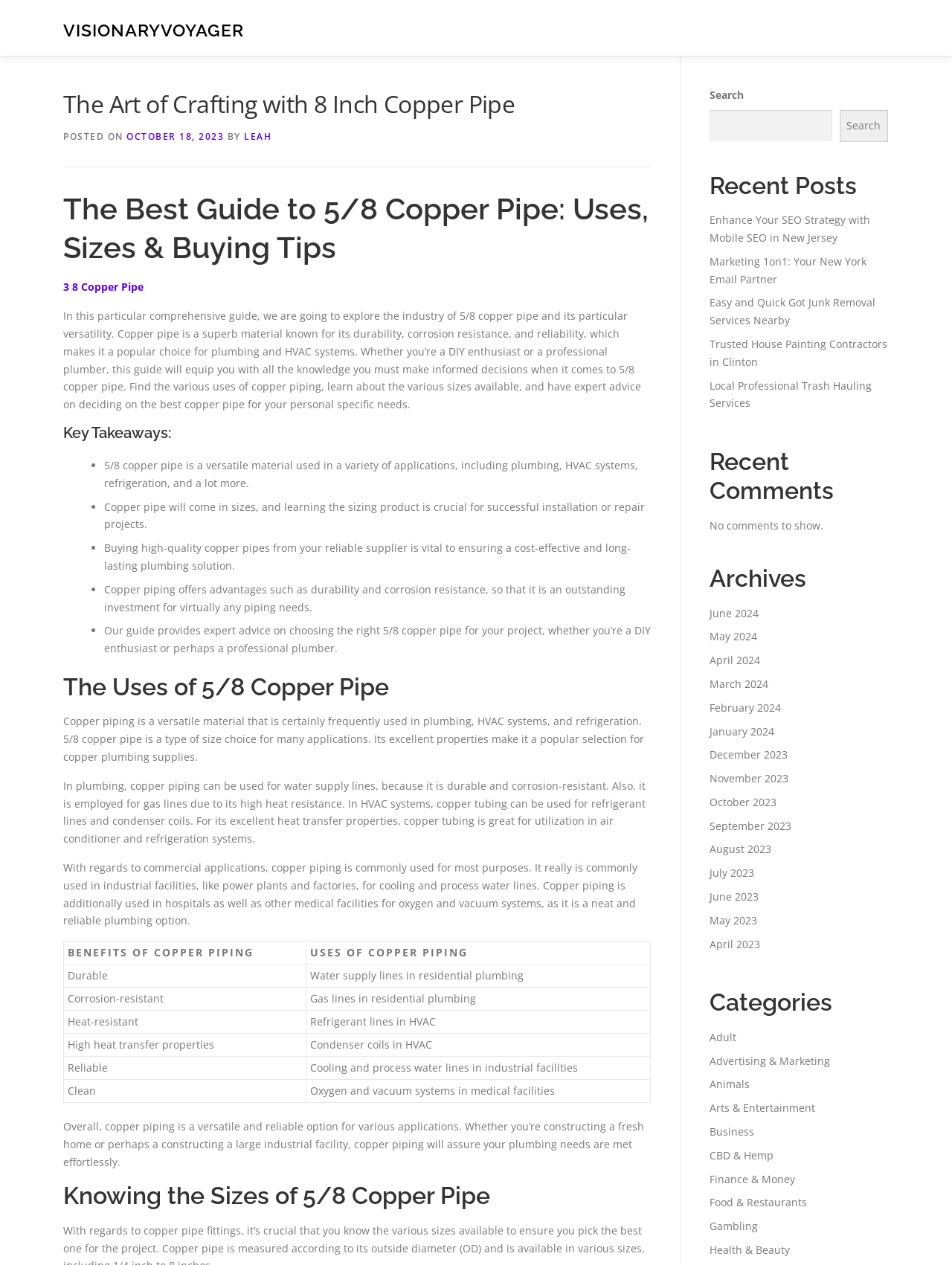Please predict the bounding box coordinates of the element's region where a click is necessary to complete the following instruction: "Learn about the uses of 5/8 copper pipe". The coordinates should be represented by four float numbers between 0 and 1, i.e., [left, top, right, bottom].

[0.066, 0.532, 0.684, 0.555]